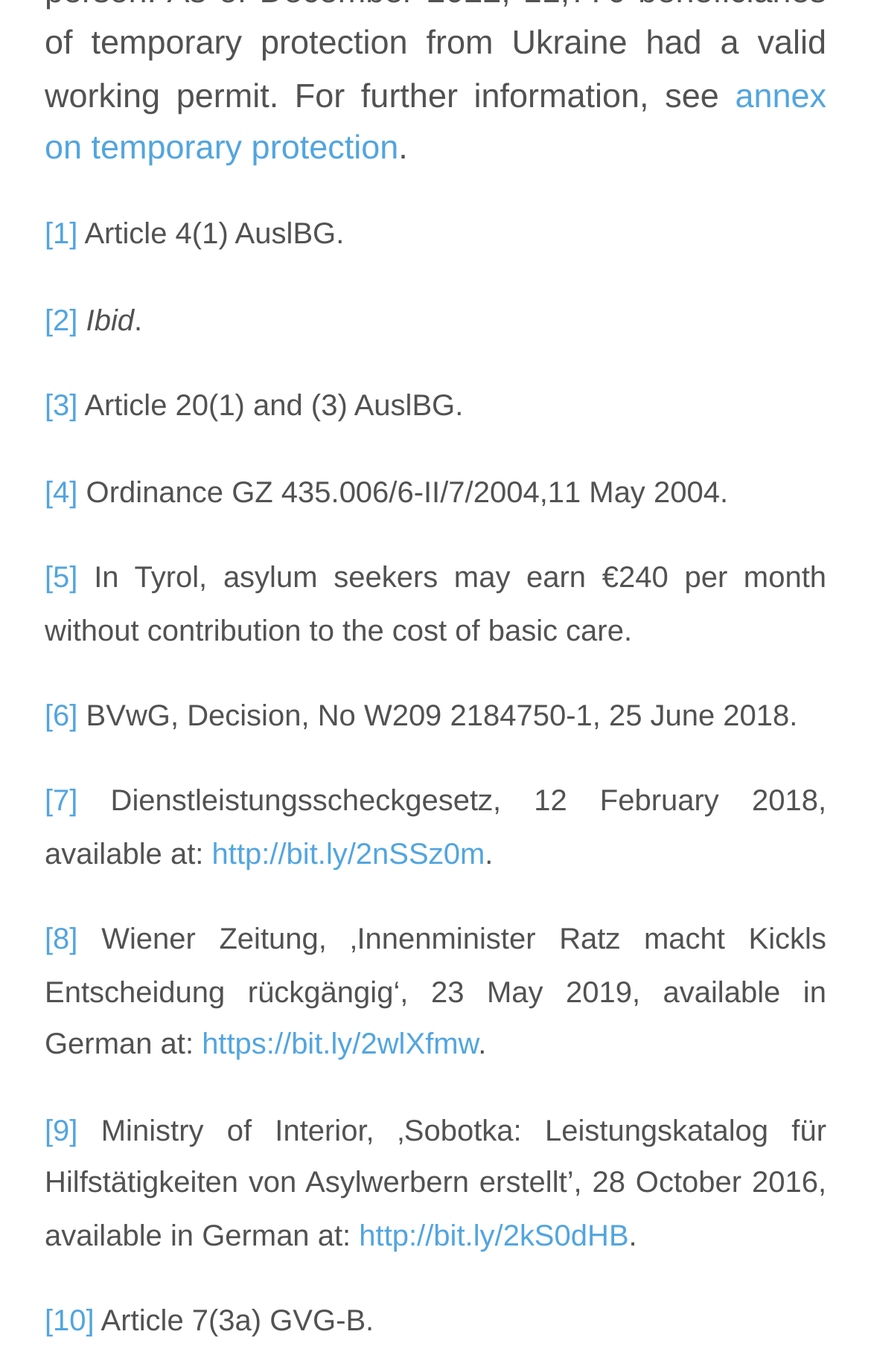Answer this question using a single word or a brief phrase:
What is the URL of the seventh link?

http://bit.ly/2nSSz0m